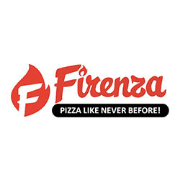What symbol is used to represent heat and passion?
Based on the screenshot, respond with a single word or phrase.

Flame icon